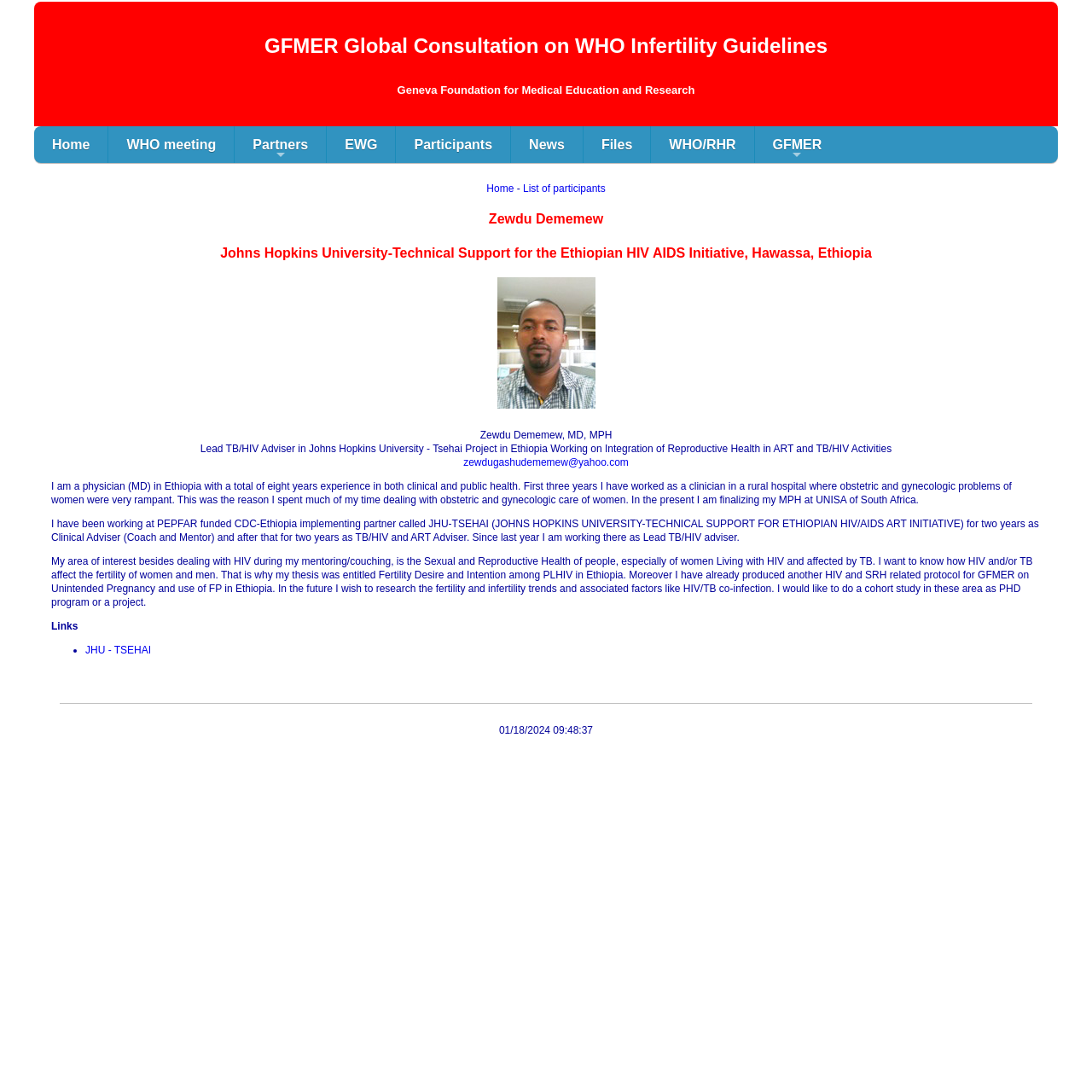Please indicate the bounding box coordinates for the clickable area to complete the following task: "Learn more about JHU - TSEHAI". The coordinates should be specified as four float numbers between 0 and 1, i.e., [left, top, right, bottom].

[0.078, 0.59, 0.138, 0.601]